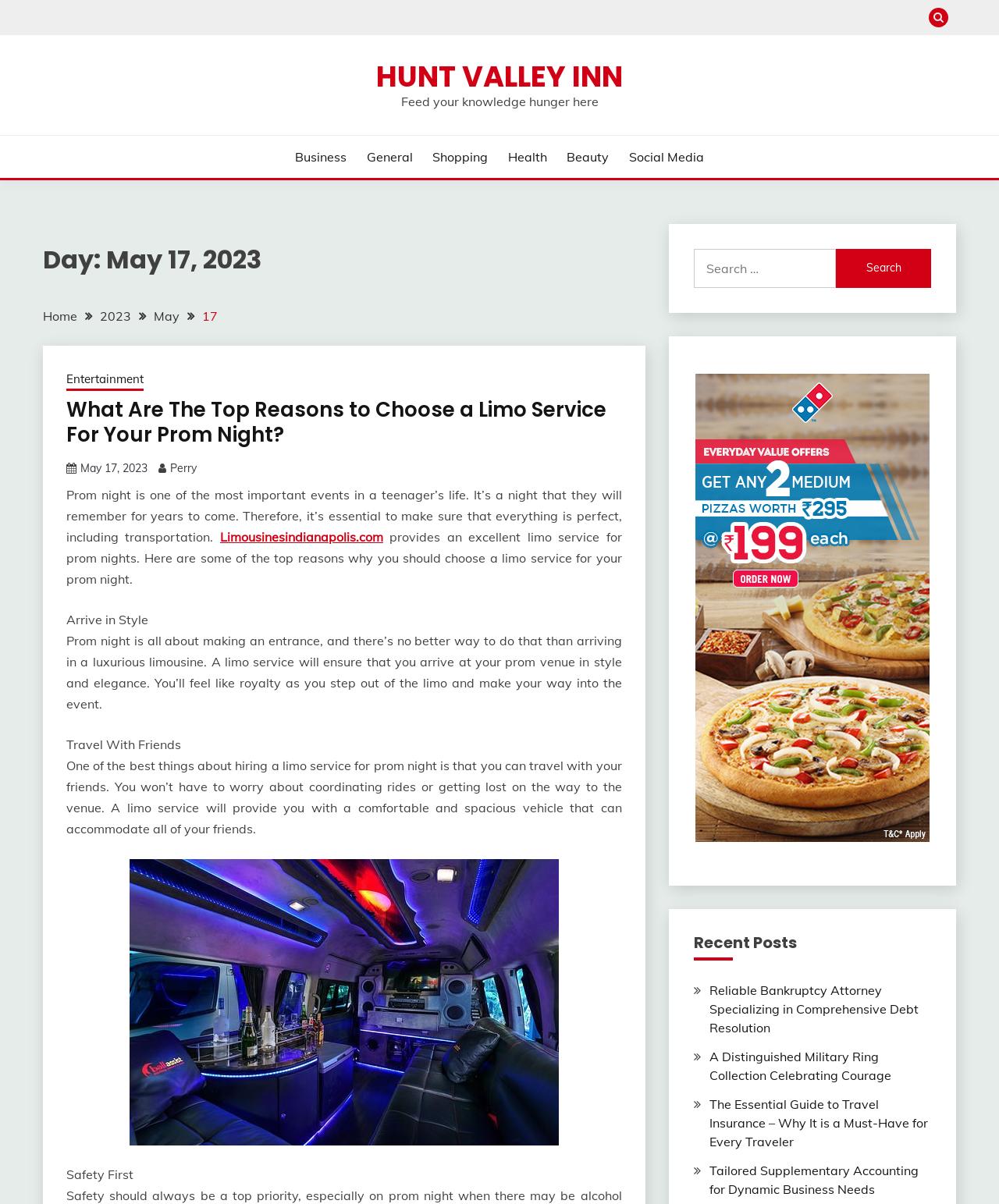Determine the bounding box coordinates of the clickable element to complete this instruction: "Click on the Entertainment link". Provide the coordinates in the format of four float numbers between 0 and 1, [left, top, right, bottom].

[0.066, 0.308, 0.144, 0.325]